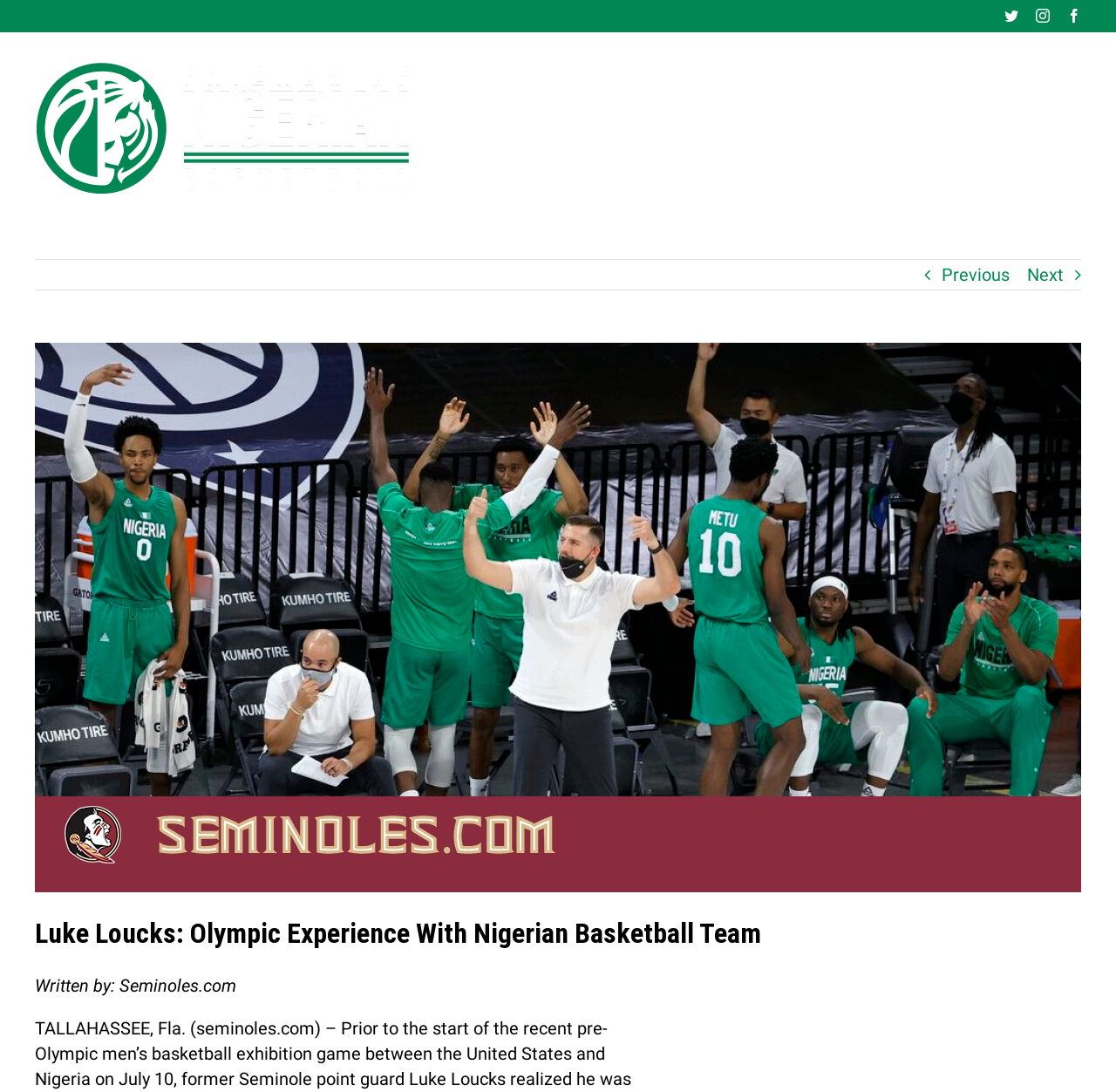Determine the webpage's heading and output its text content.

Luke Loucks: Olympic Experience With Nigerian Basketball Team